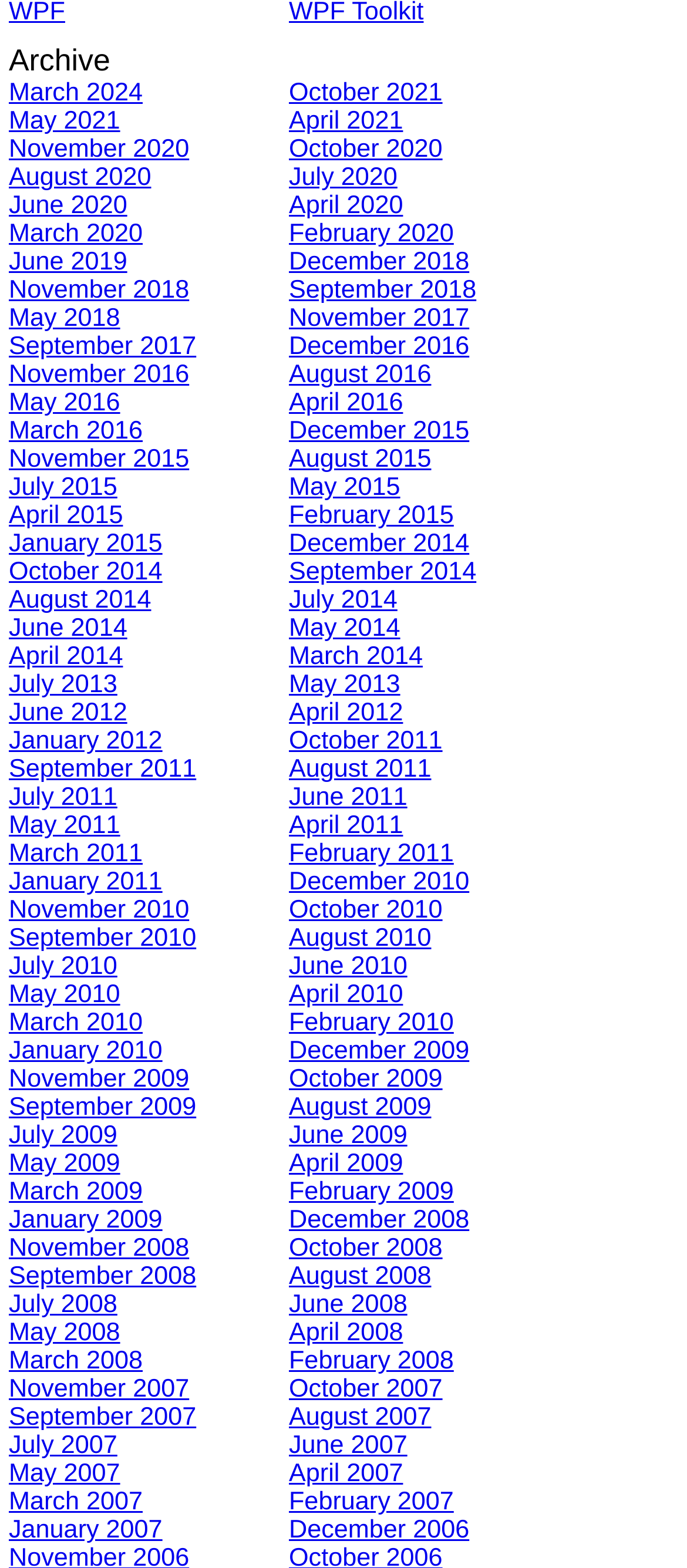Extract the bounding box coordinates for the UI element described by the text: "June 2008". The coordinates should be in the form of [left, top, right, bottom] with values between 0 and 1.

[0.421, 0.823, 0.593, 0.841]